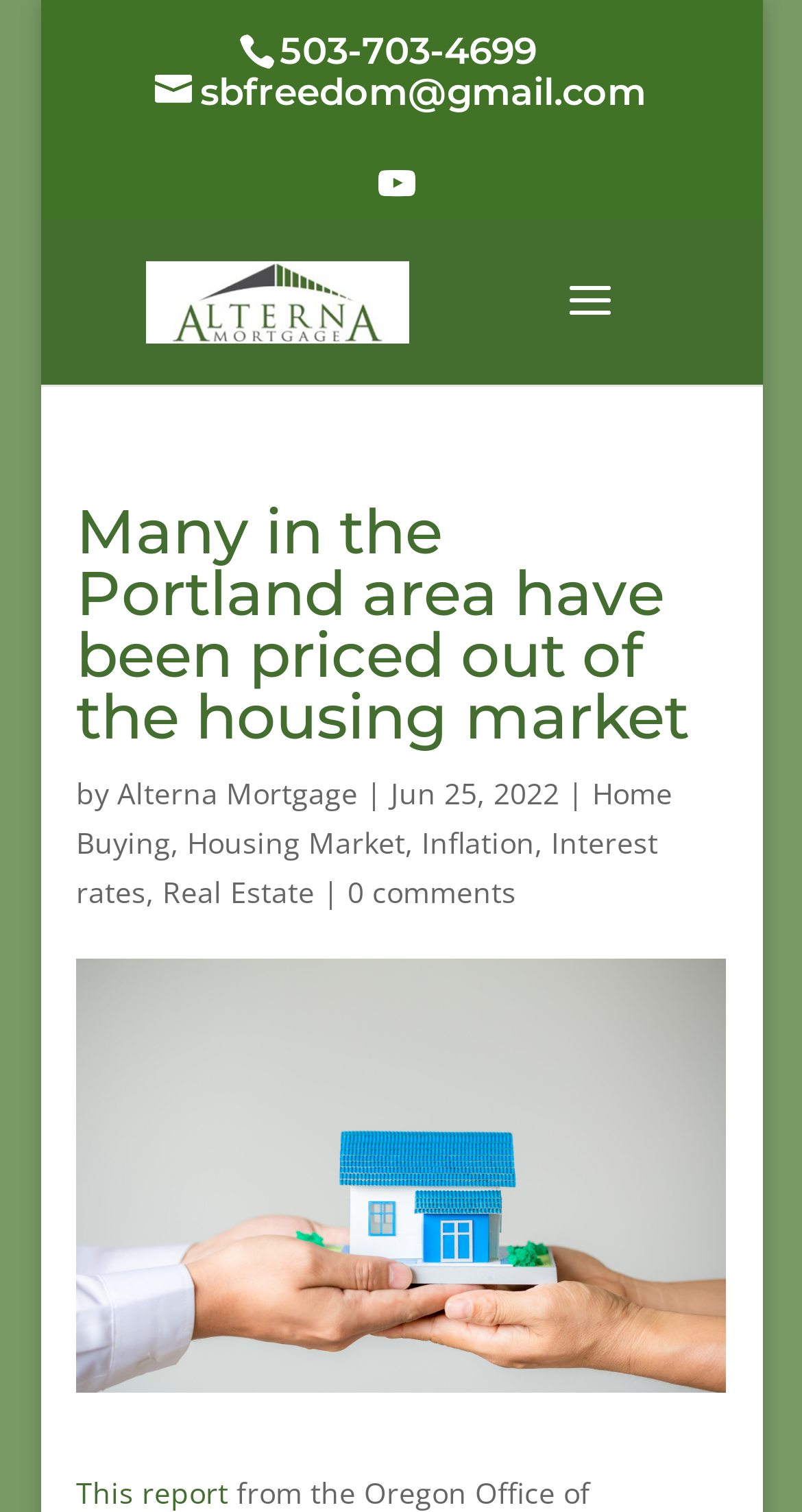For the given element description Home Buying, determine the bounding box coordinates of the UI element. The coordinates should follow the format (top-left x, top-left y, bottom-right x, bottom-right y) and be within the range of 0 to 1.

[0.095, 0.512, 0.839, 0.57]